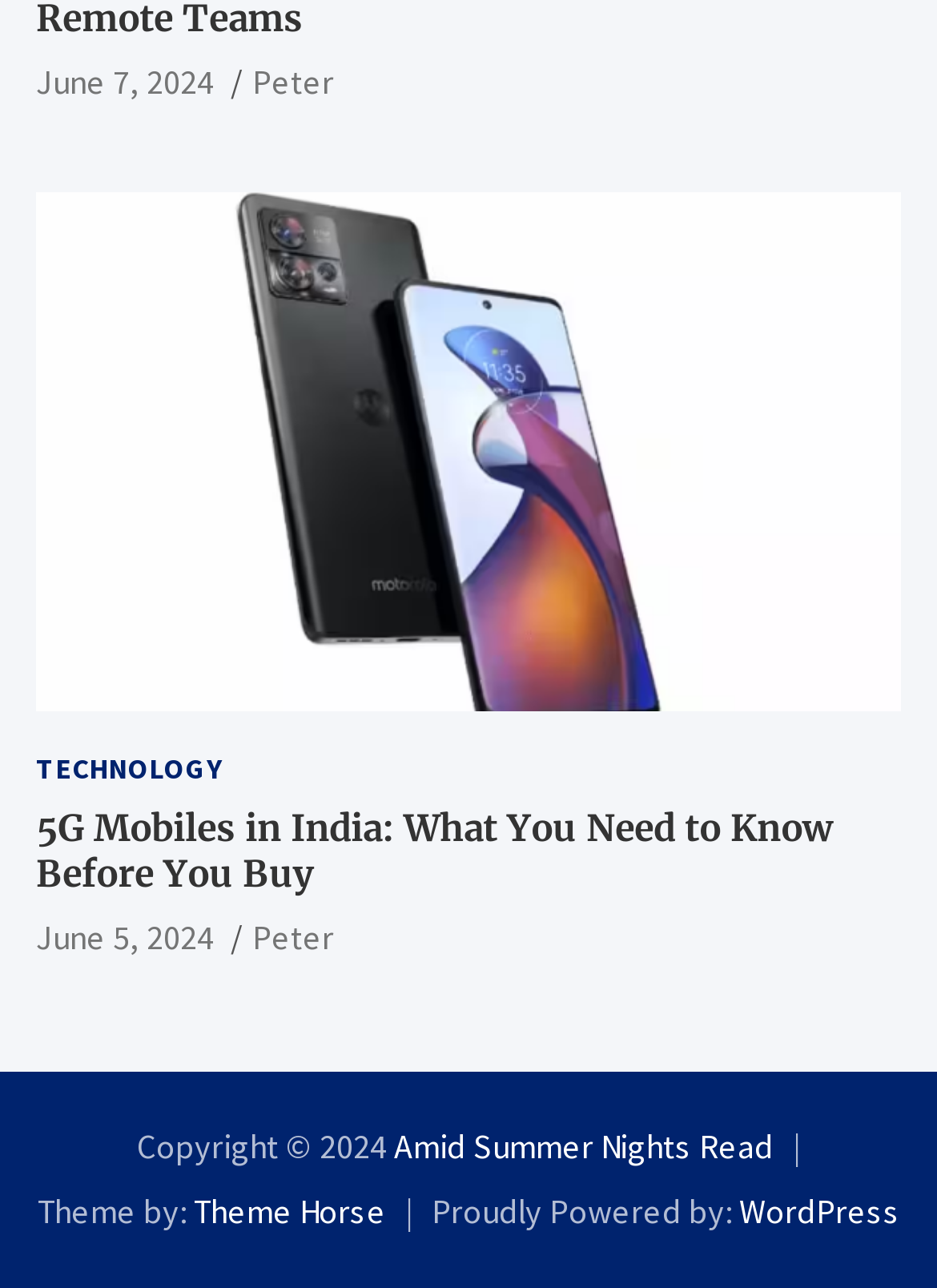Identify the bounding box coordinates of the area that should be clicked in order to complete the given instruction: "check the latest post on June 7, 2024". The bounding box coordinates should be four float numbers between 0 and 1, i.e., [left, top, right, bottom].

[0.038, 0.047, 0.228, 0.08]